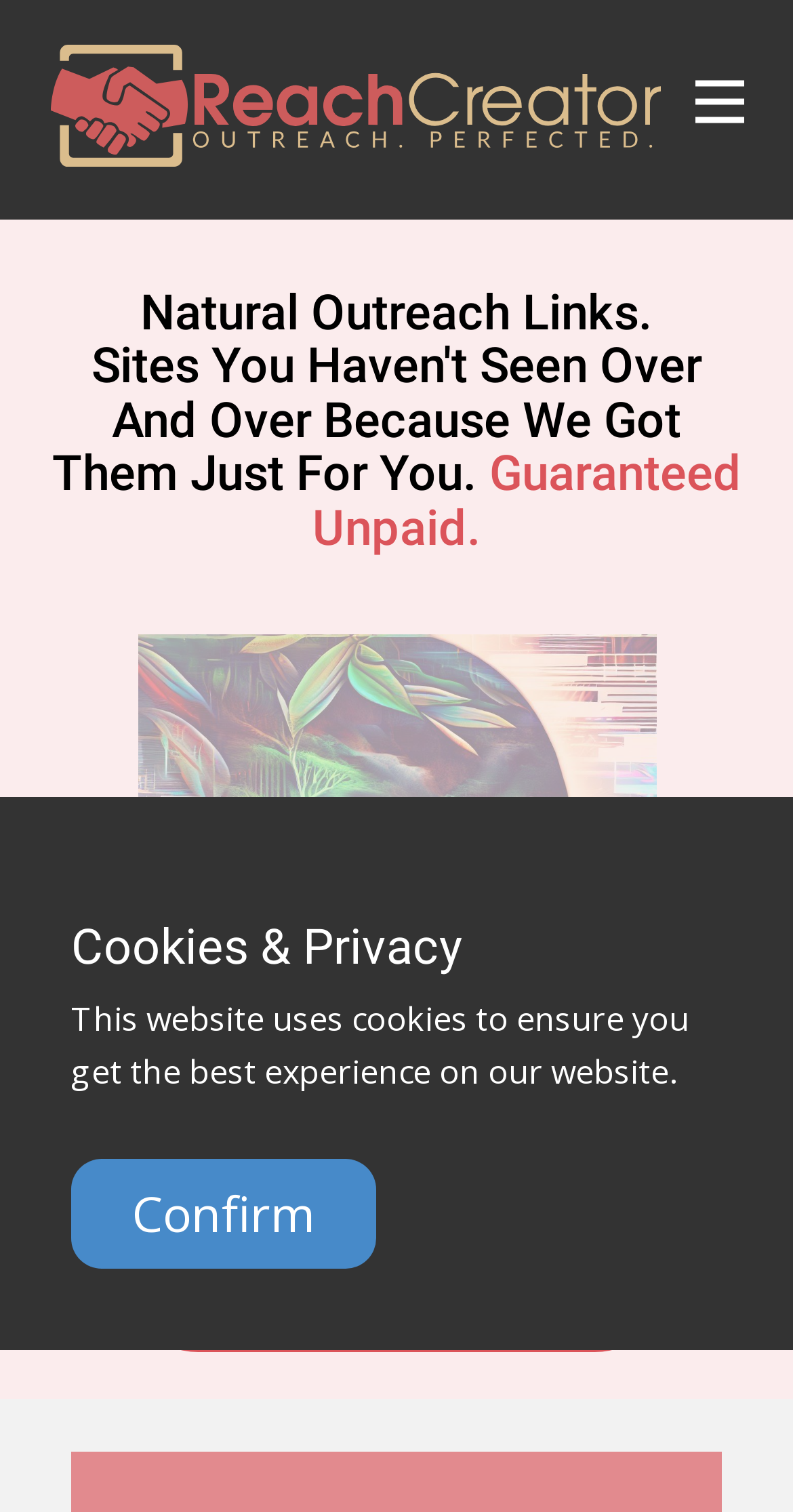Identify the coordinates of the bounding box for the element described below: "Book A Call". Return the coordinates as four float numbers between 0 and 1: [left, top, right, bottom].

[0.151, 0.791, 0.849, 0.894]